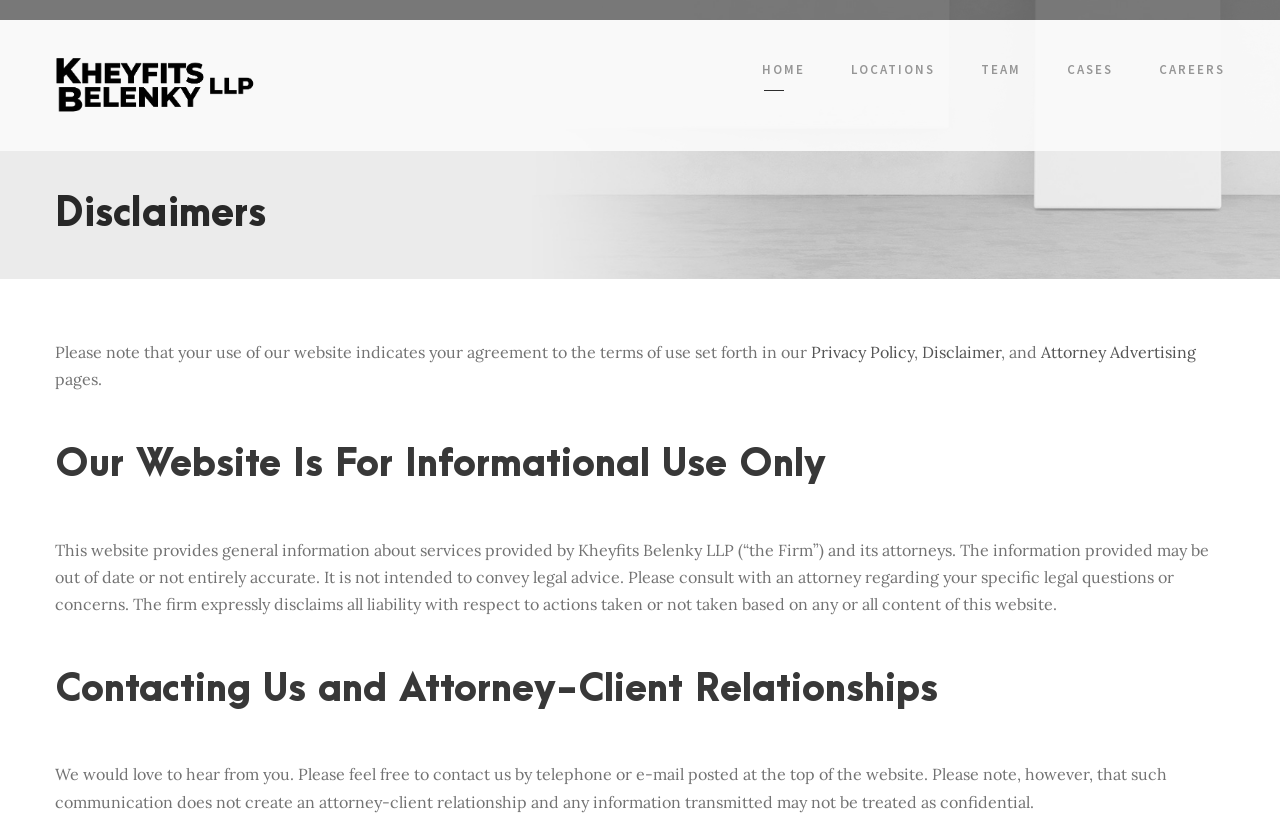Locate the bounding box of the UI element described by: "Attorney Advertising" in the given webpage screenshot.

[0.813, 0.413, 0.934, 0.437]